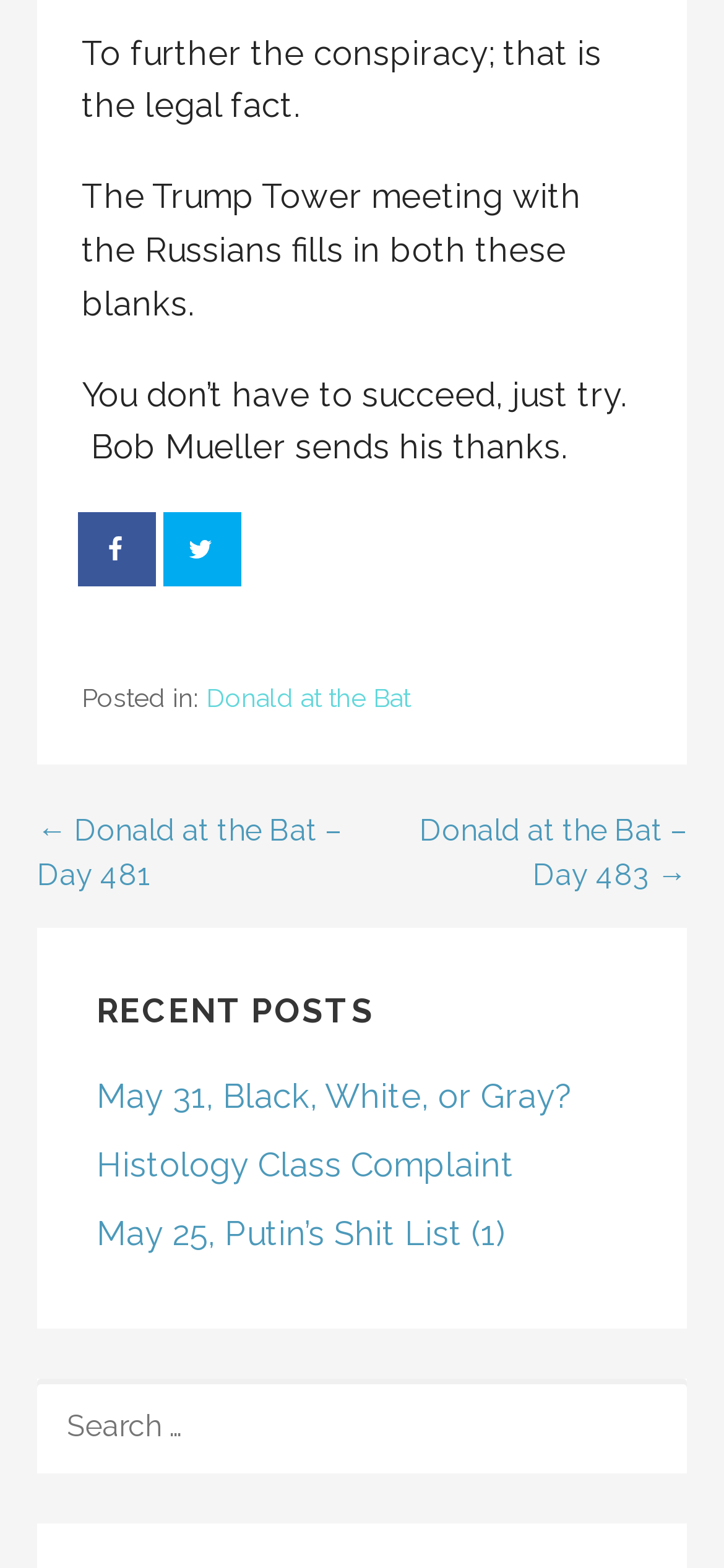Respond with a single word or phrase to the following question:
How many social media sharing options are available?

2